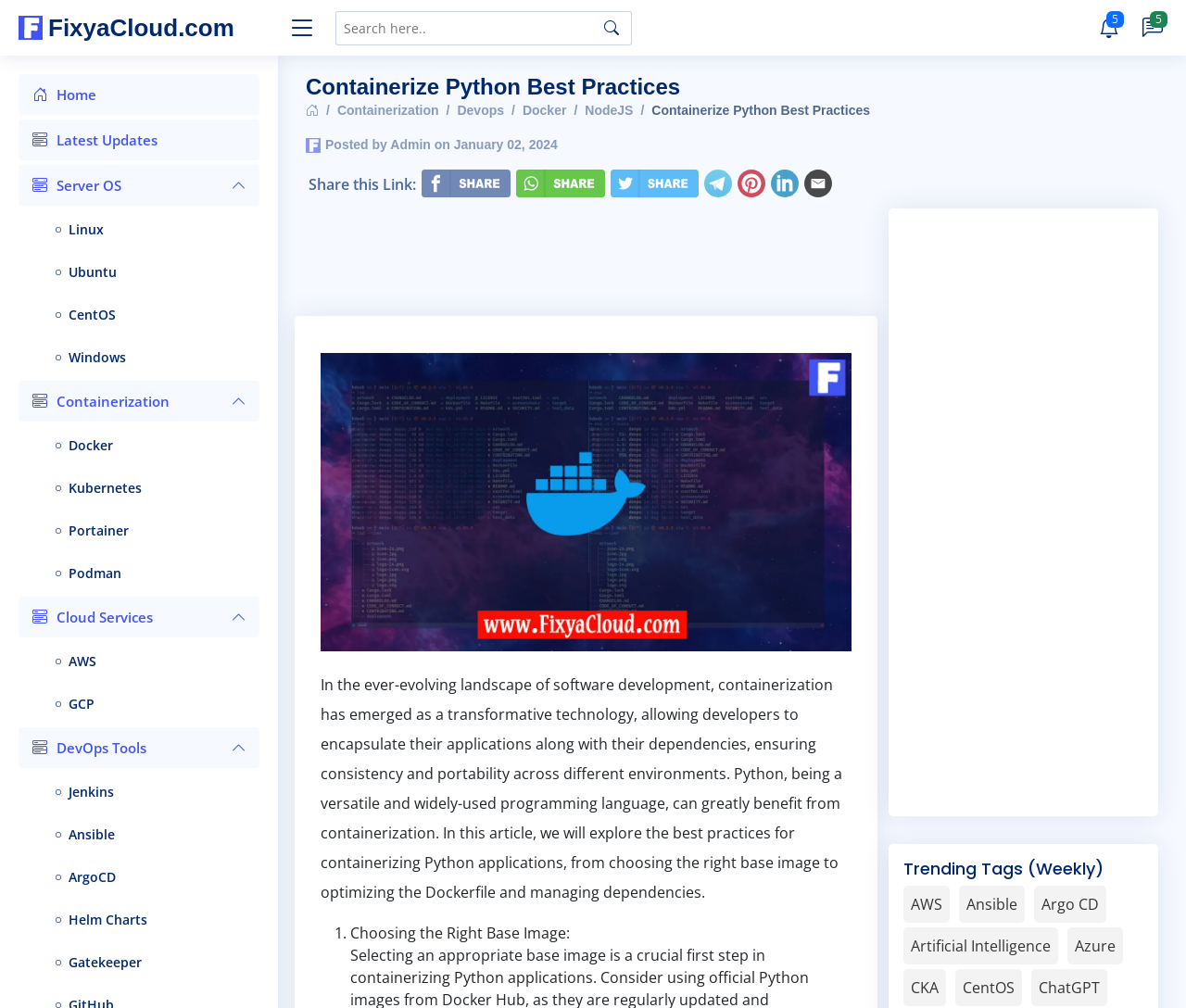Create a detailed description of the webpage's content and layout.

The webpage is about containerizing Python best practices, with a focus on software development. At the top left, there is a FixyaCloud logo and a link to the FixyaCloud home page. Next to it, there is a search bar where users can enter keywords. On the right side of the top section, there are social media links to share the content on Facebook, WhatsApp, Twitter, Telegram, Pinterest, LinkedIn, and Email.

Below the top section, there is a navigation menu with links to various categories, including HomePage, Latest Page, Server OS, Linux Menu, Ubuntu Menu, CentOS Menu, Windows Menu, Containerization, Docker Menu, Kubernetes Menu, Portainer Menu, Podman Menu, Cloud Services, AWS, GCP, DevOps Tools, Jenkins CI/CD Links, Ansible Links, Argo CD Menu, Helm Charts Menu, and Gatekeeper Menu.

The main content of the webpage is divided into sections. The first section has a heading "Containerize Python Best Practices" and a brief introduction to containerization in software development. Below the introduction, there is an image related to the topic.

The next section appears to be an article discussing the best practices for containerizing Python applications. The article is divided into subheadings, including "Choosing the Right Base Image" and others. The text is accompanied by an image on the right side.

On the right side of the webpage, there is a section with trending tags, including AWS, Ansible, Argo CD, Artificial Intelligence, Azure, CKA, CentOS, and ChatGPT. Each tag has a link to related content.

Throughout the webpage, there are advertisements displayed in iframes.